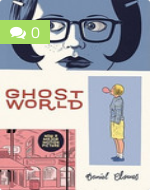What is indicated by the green icon in the top left corner?
Refer to the screenshot and answer in one word or phrase.

Comment count